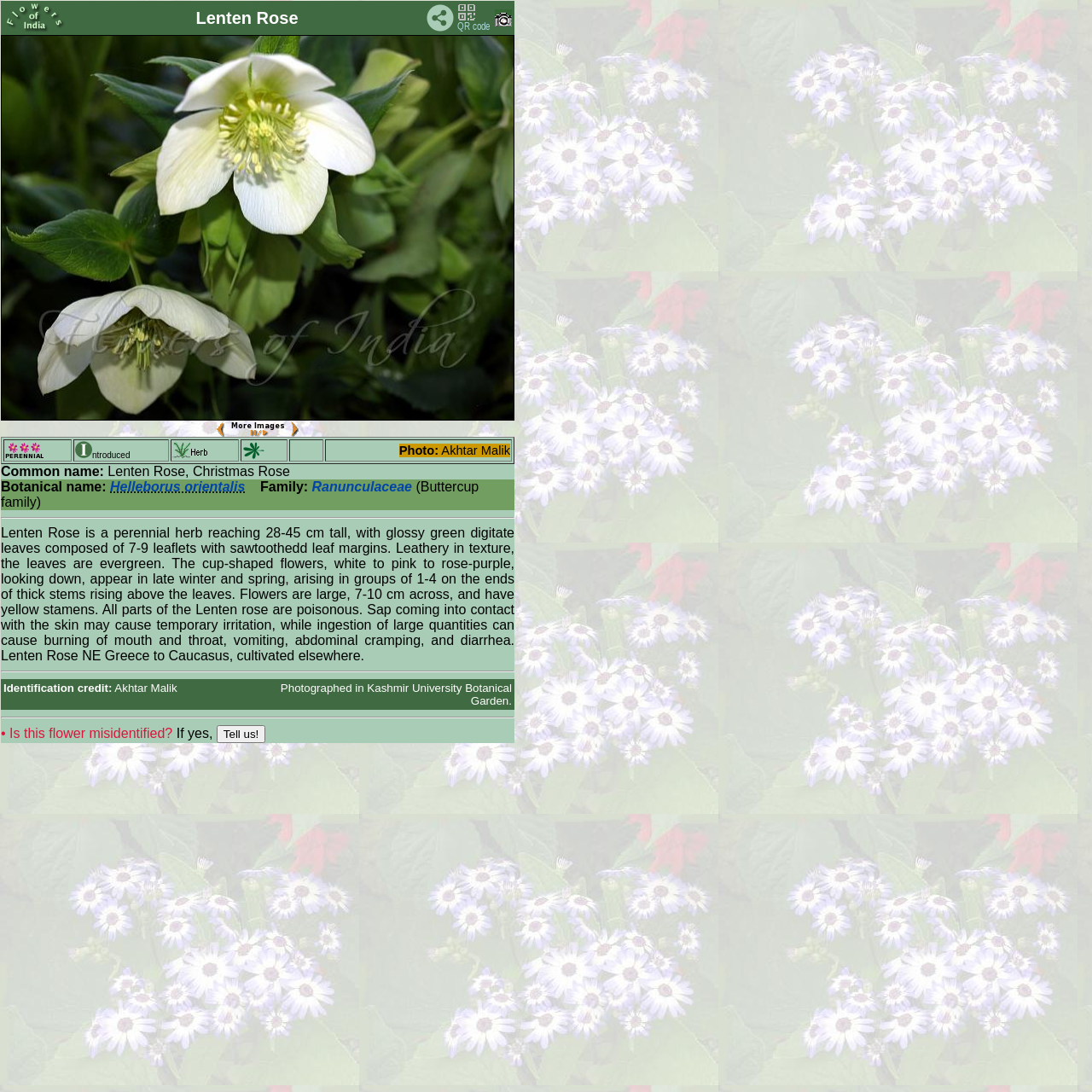Locate the bounding box coordinates for the element described below: "title="Pause/Play"". The coordinates must be four float values between 0 and 1, formatted as [left, top, right, bottom].

[0.209, 0.385, 0.263, 0.395]